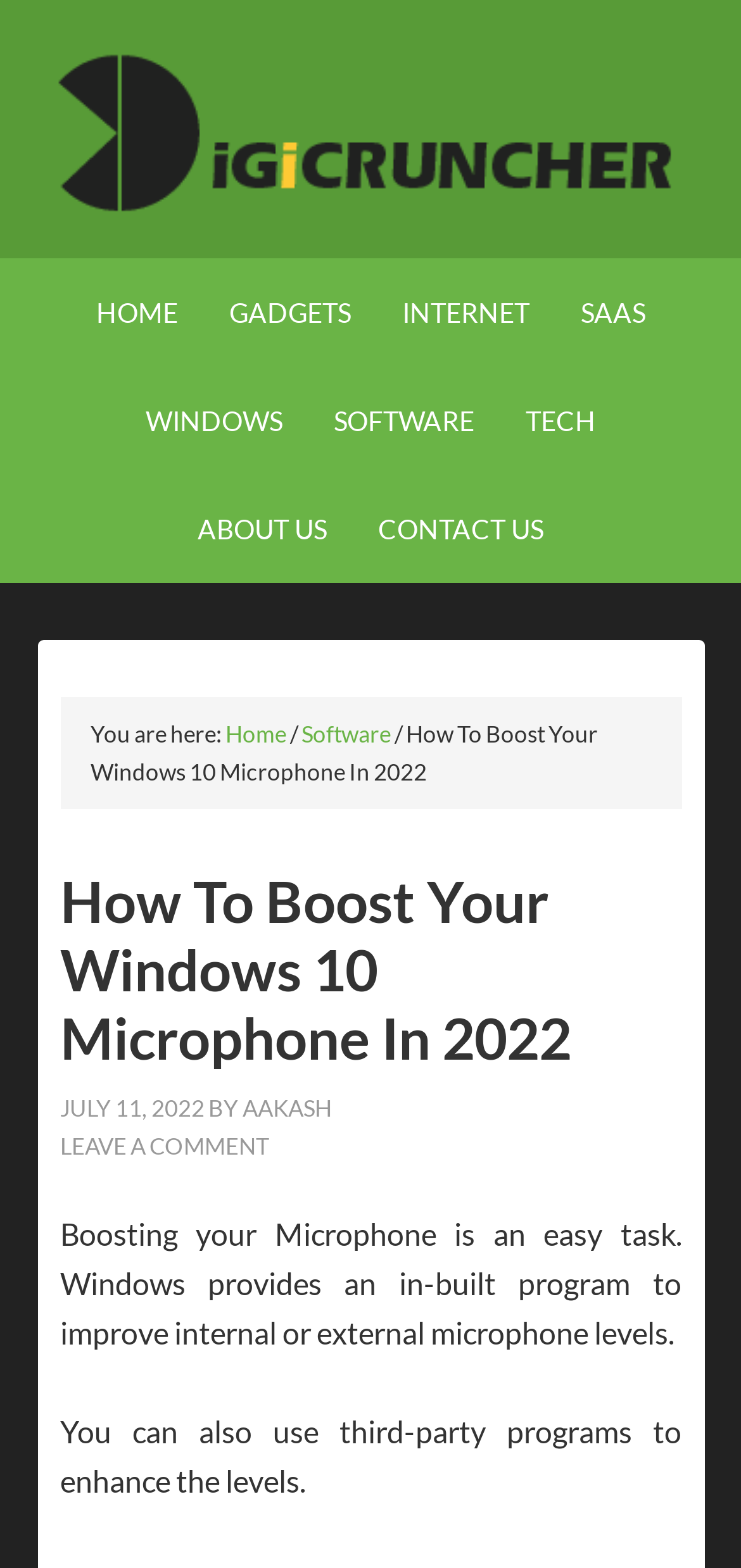Determine the bounding box for the UI element that matches this description: "Tech".

[0.678, 0.234, 0.835, 0.303]